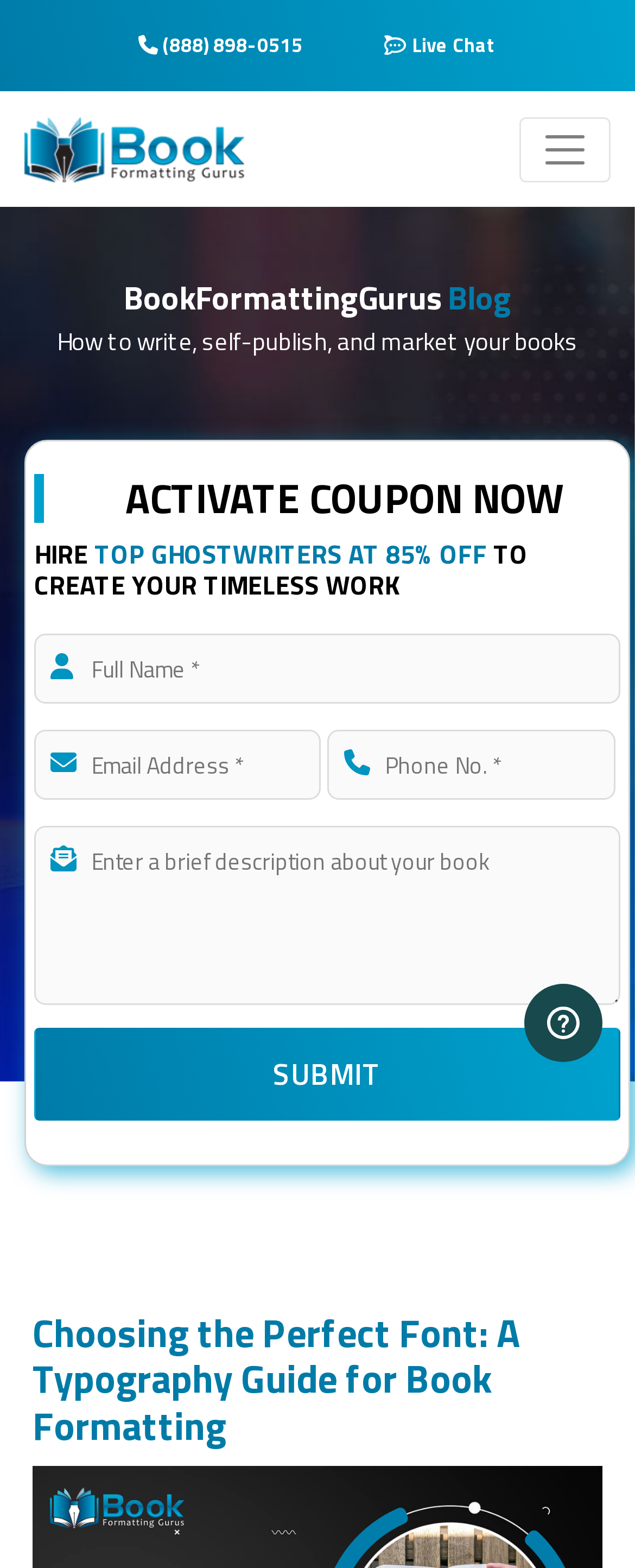What is the phone number to contact? Based on the screenshot, please respond with a single word or phrase.

(888) 898-0515